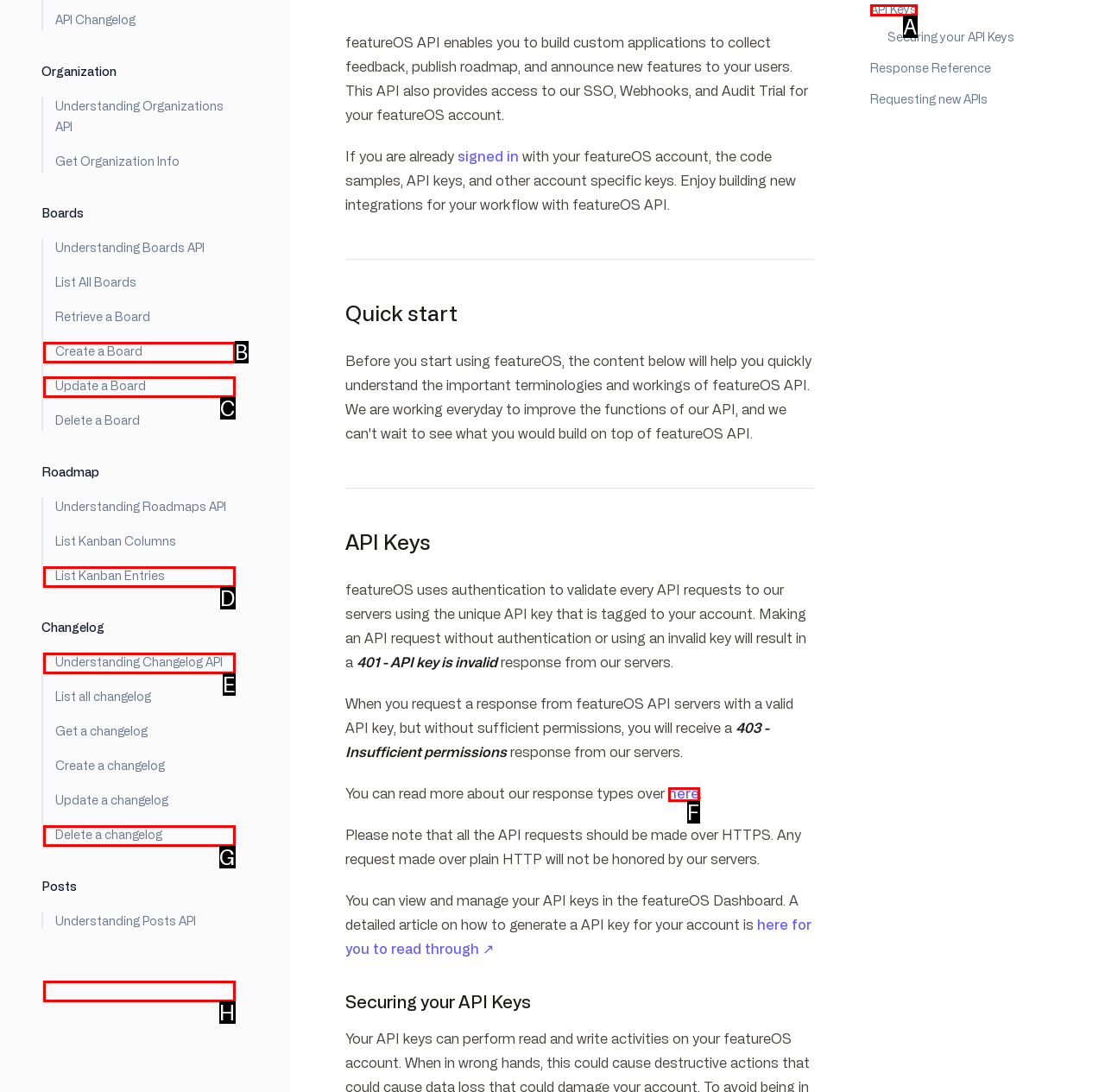Choose the HTML element that best fits the description: here. Answer with the option's letter directly.

F